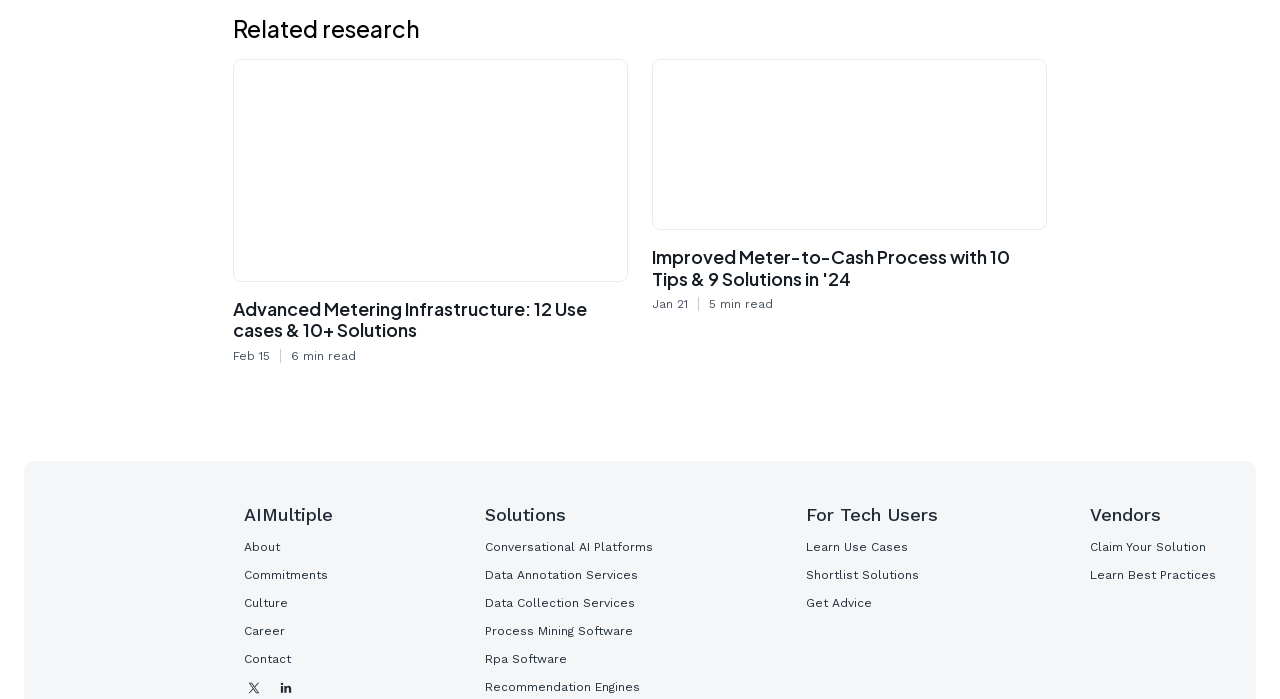Provide a thorough and detailed response to the question by examining the image: 
What is the purpose of the 'For Tech Users' button?

I found the purpose of the 'For Tech Users' button by looking at the links below it, which include 'Learn Use Cases', 'Shortlist Solutions', and 'Get Advice', suggesting that the button is meant to provide resources for tech users.